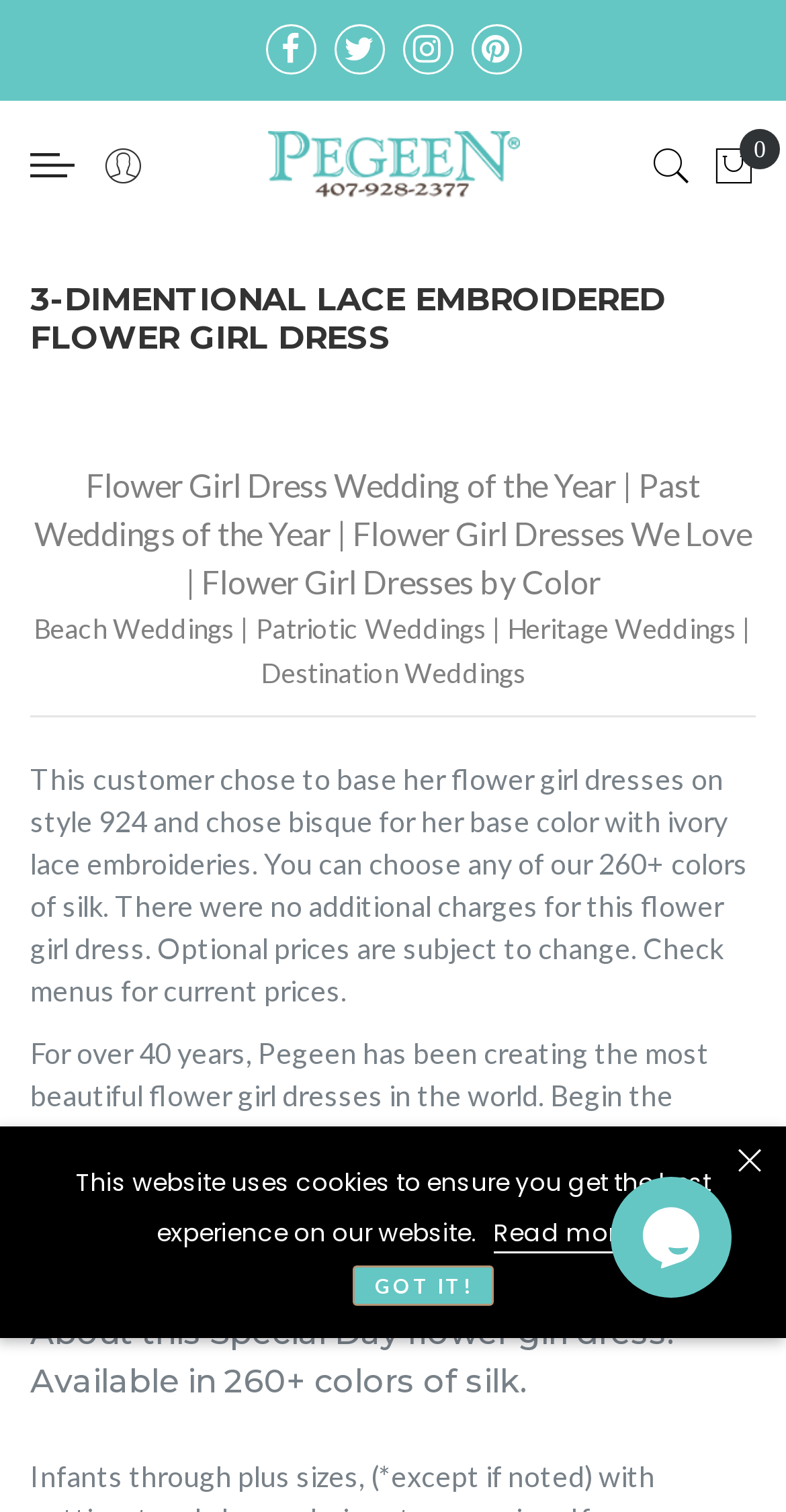Please locate the clickable area by providing the bounding box coordinates to follow this instruction: "Explore the '3-DIMENTIONAL LACE EMBROIDERED FLOWER GIRL DRESS' section".

[0.038, 0.186, 0.962, 0.237]